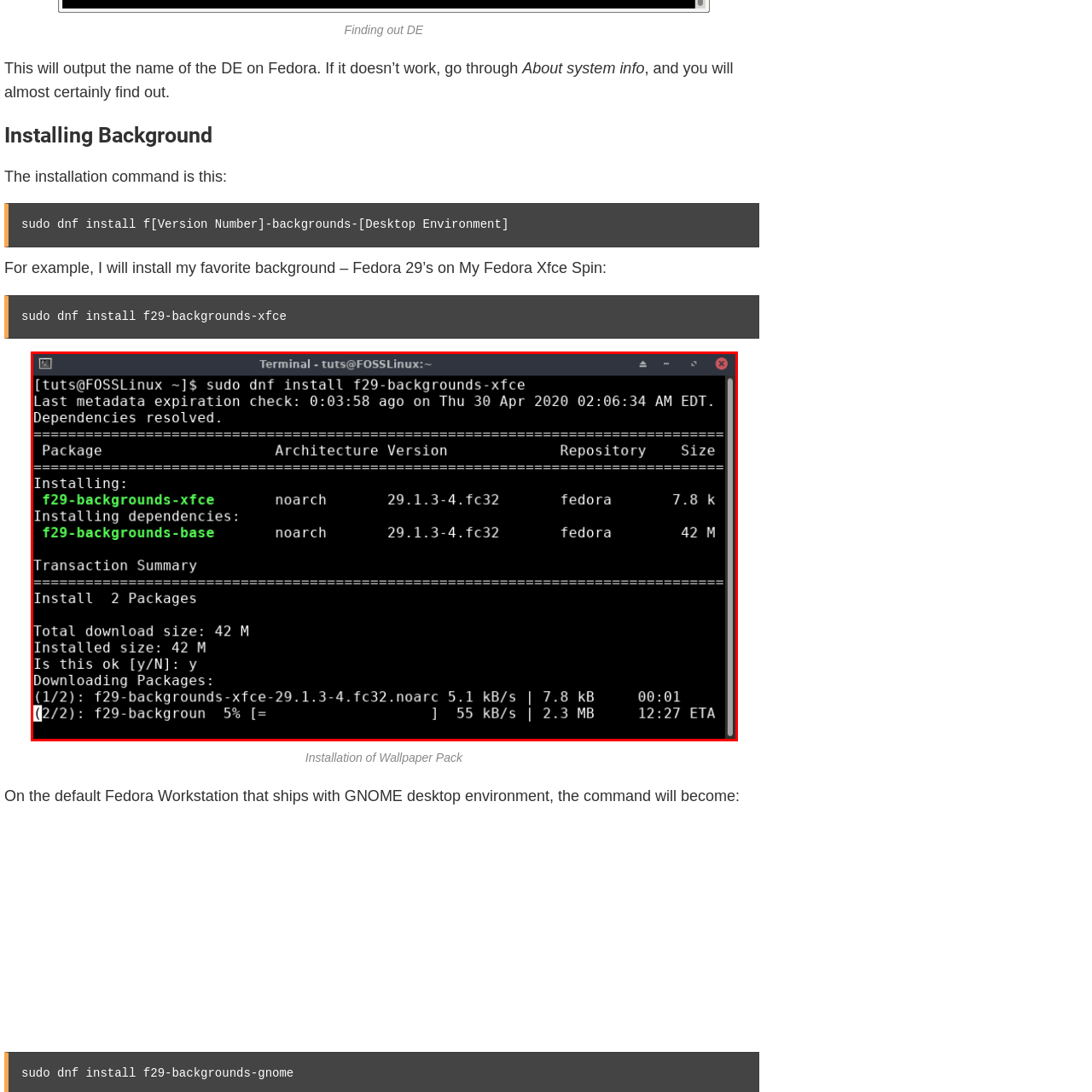Please provide a comprehensive description of the image highlighted by the red bounding box.

The image displays a terminal window from a Fedora Linux system, showcasing the process of installing desktop backgrounds for the Xfce desktop environment using the command line. The command entered is `sudo dnf install f29-backgrounds-xfce`, indicating an attempt to install a specific set of wallpapers. Below the command, the terminal provides details about the installation, including the packages being installed: `f29-backgrounds-xfce` and `f29-backgrounds-base`, along with their respective architecture versions, sizes, and the repository they are sourced from.

The terminal shows that the total download size is 42 MB, with the installation of two packages in progress. A progress bar visualizes the downloading status, indicating that the installation is ongoing, with ETA remaining for the last package. This illustration highlights the straightforward command-line landscape that Fedora users can explore to manage software packages effectively.